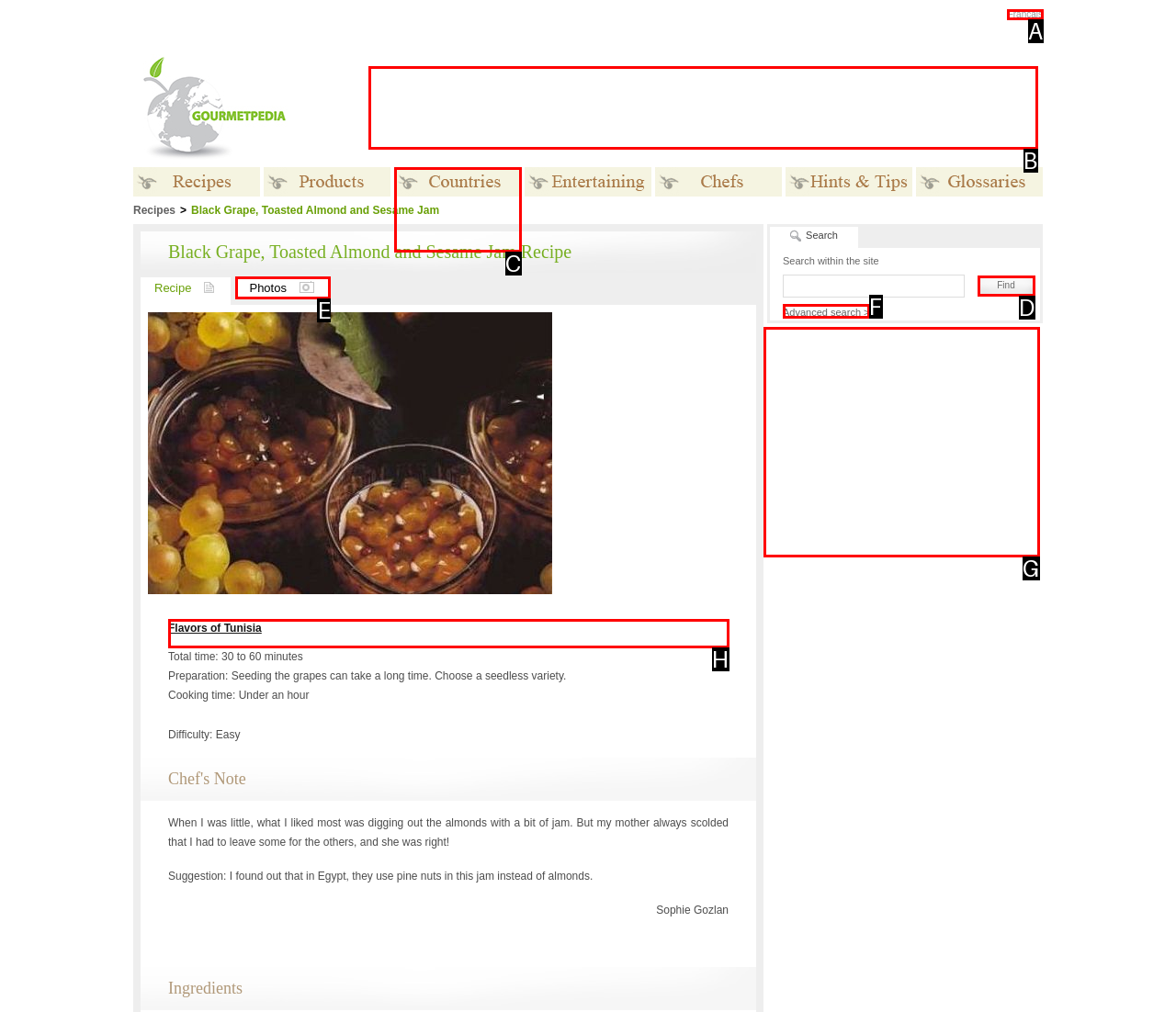Select the appropriate HTML element that needs to be clicked to execute the following task: Visit the Education page. Respond with the letter of the option.

None